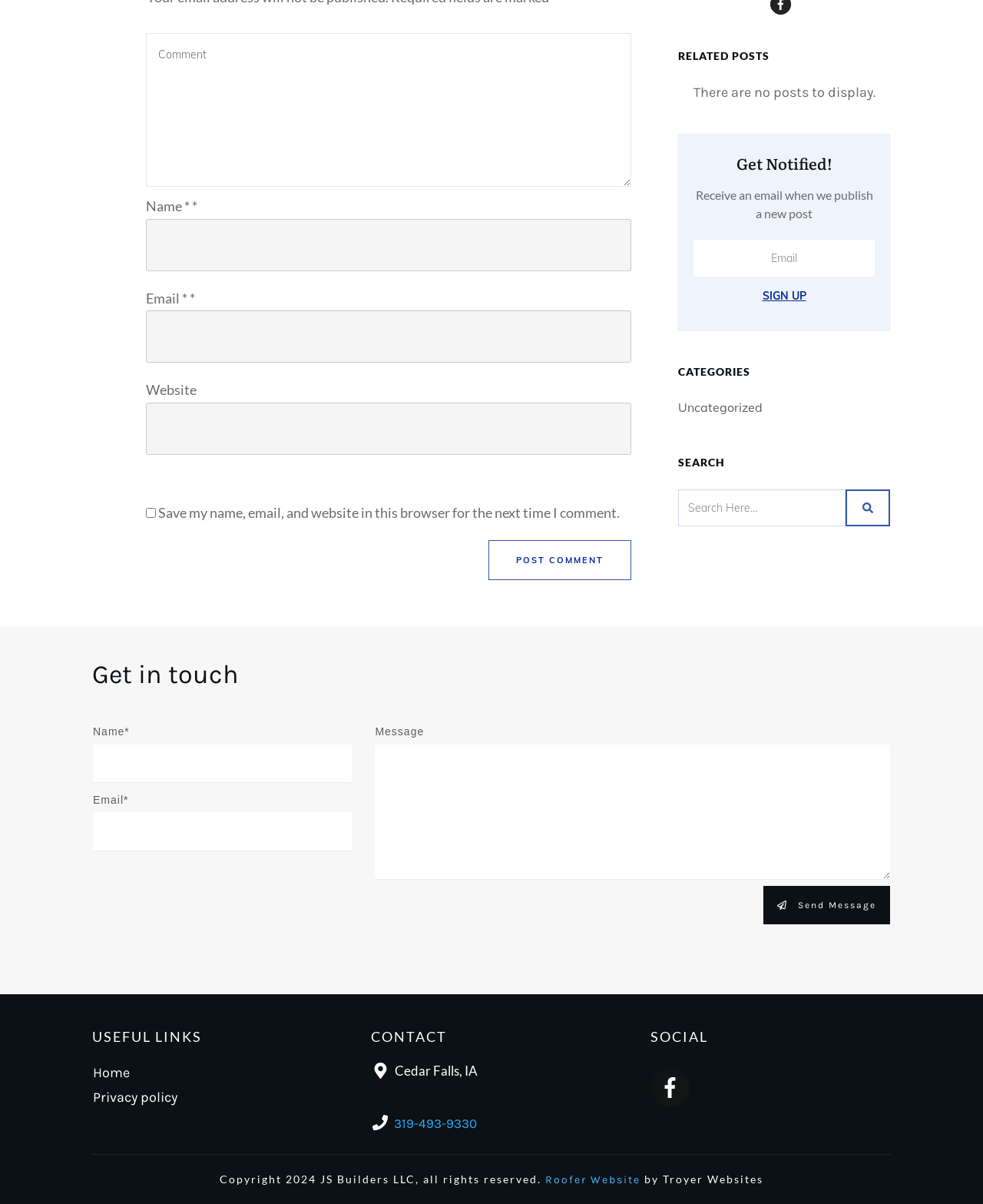Please provide a comprehensive answer to the question based on the screenshot: What is the 'RELATED POSTS' section used for?

The 'RELATED POSTS' section is likely used to display a list of posts that are related to the current post or article. This is a common feature on blogs and websites that helps users discover more content that might be of interest to them.